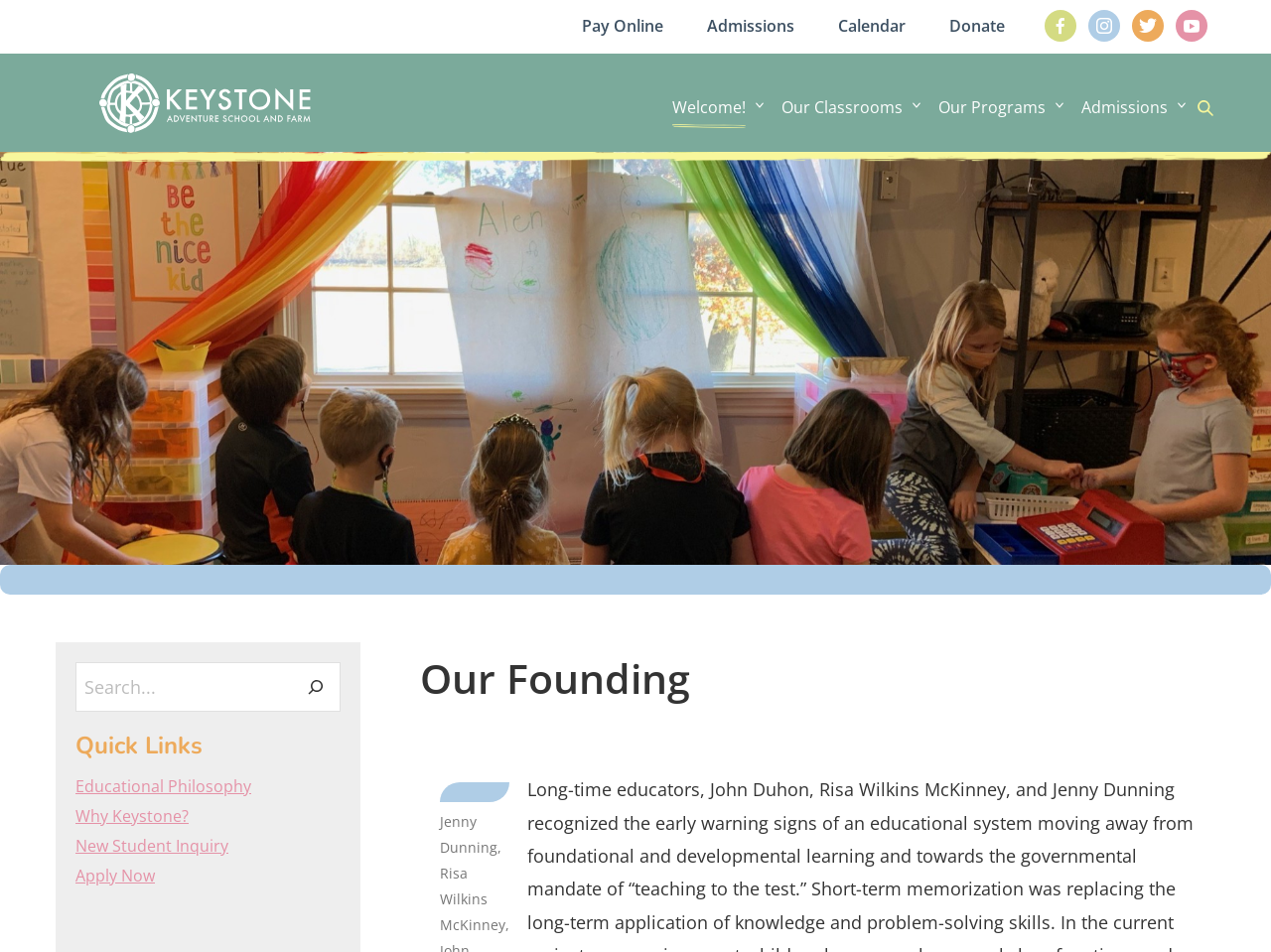Using the format (top-left x, top-left y, bottom-right x, bottom-right y), provide the bounding box coordinates for the described UI element. All values should be floating point numbers between 0 and 1: New Student Inquiry

[0.059, 0.877, 0.18, 0.9]